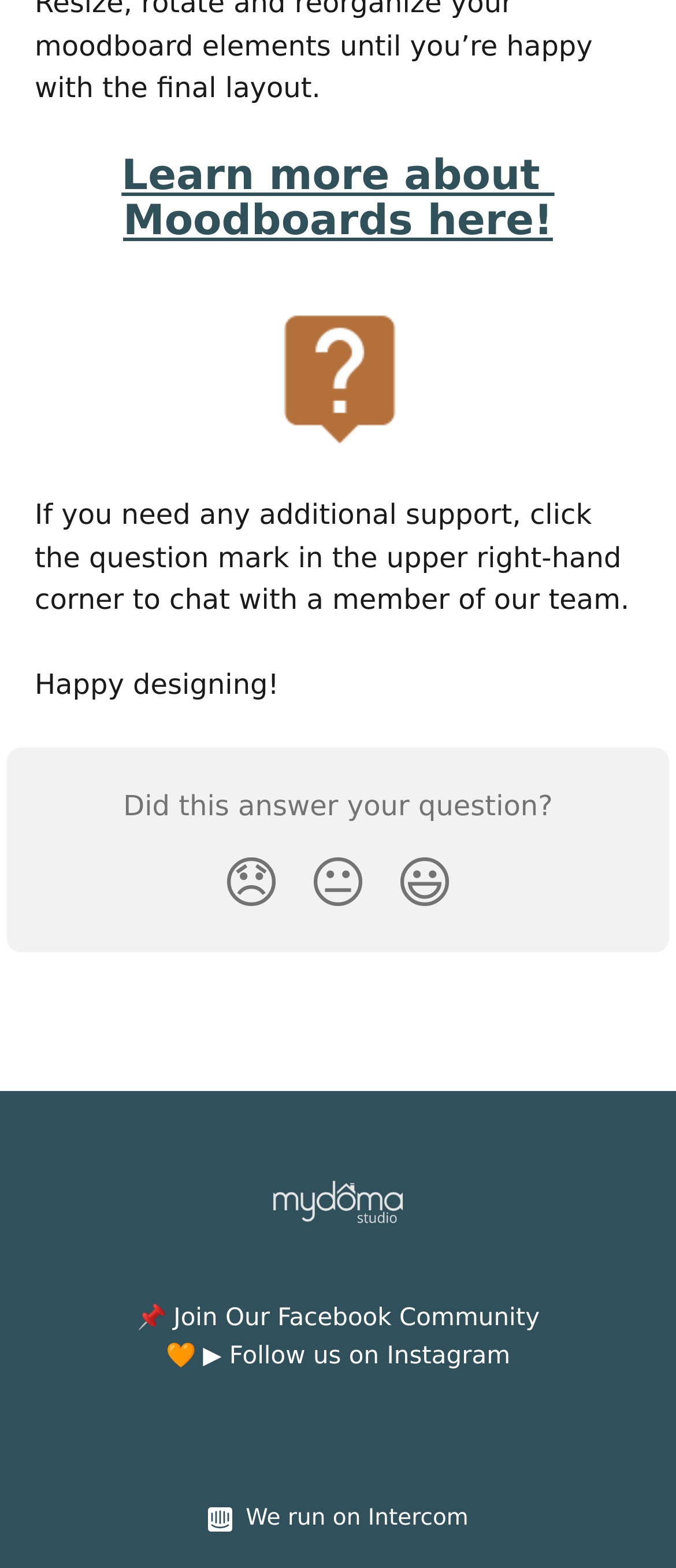Using the given element description, provide the bounding box coordinates (top-left x, top-left y, bottom-right x, bottom-right y) for the corresponding UI element in the screenshot: 😃

[0.564, 0.533, 0.692, 0.594]